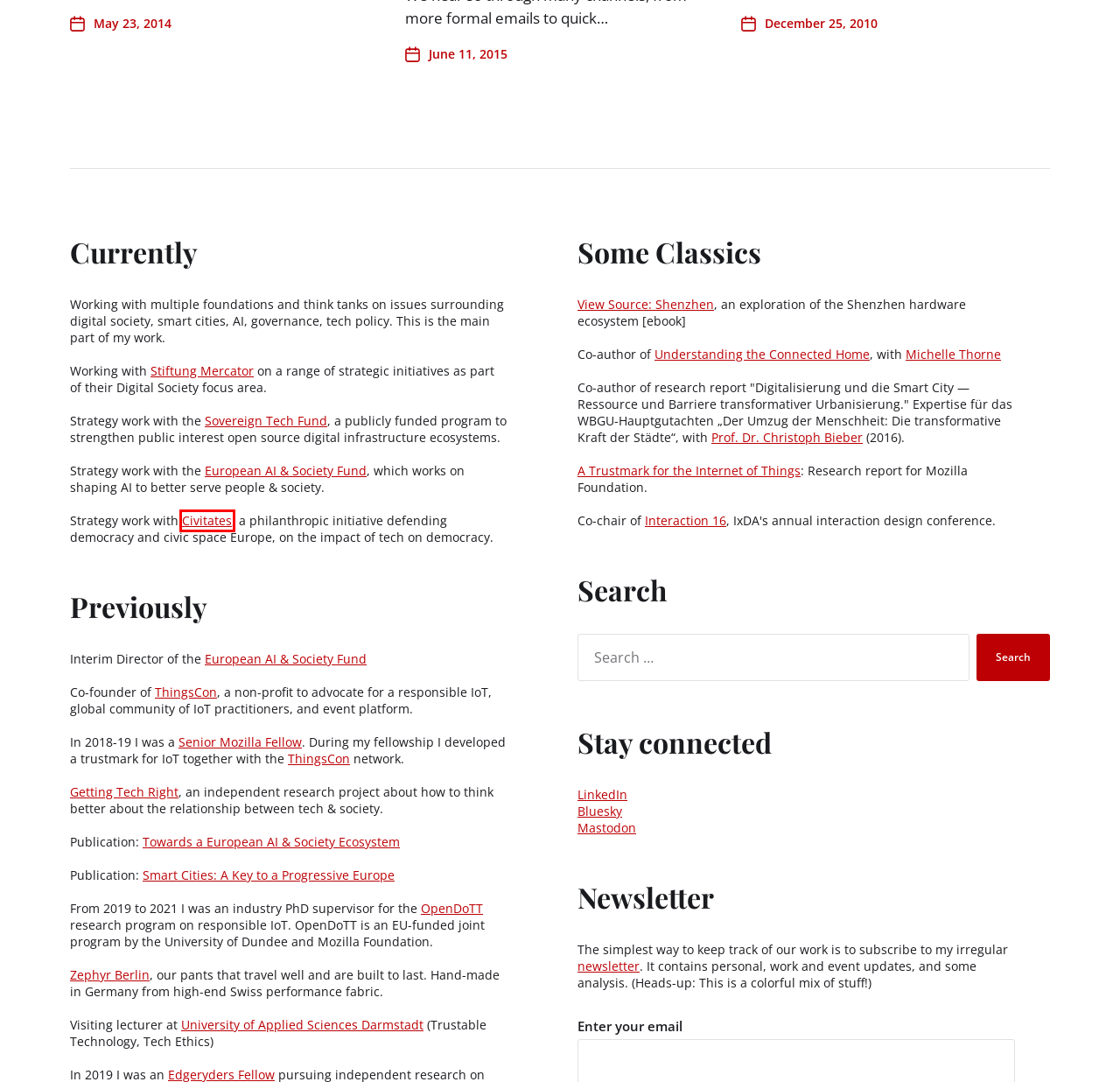Given a screenshot of a webpage with a red bounding box, please pick the webpage description that best fits the new webpage after clicking the element inside the bounding box. Here are the candidates:
A. View Source: Shenzhen – The Waving Cat
B. Prof. Dr. Christoph Bieber
C. Getting Tech Right — A Pragmatic Guide to Thinking About Tech – The Waving Cat
D. Civitates – A Philanthropic Initiative for Democracy and Solidarity in Europe
E. Home - EAISF
F. Startseite – Stiftung Mercator
G. New Report: “Towards a European AI & Society Ecosystem” – The Waving Cat
H. New Report: “Smart Cities: A Key to a Progressive Europe” – The Waving Cat

D